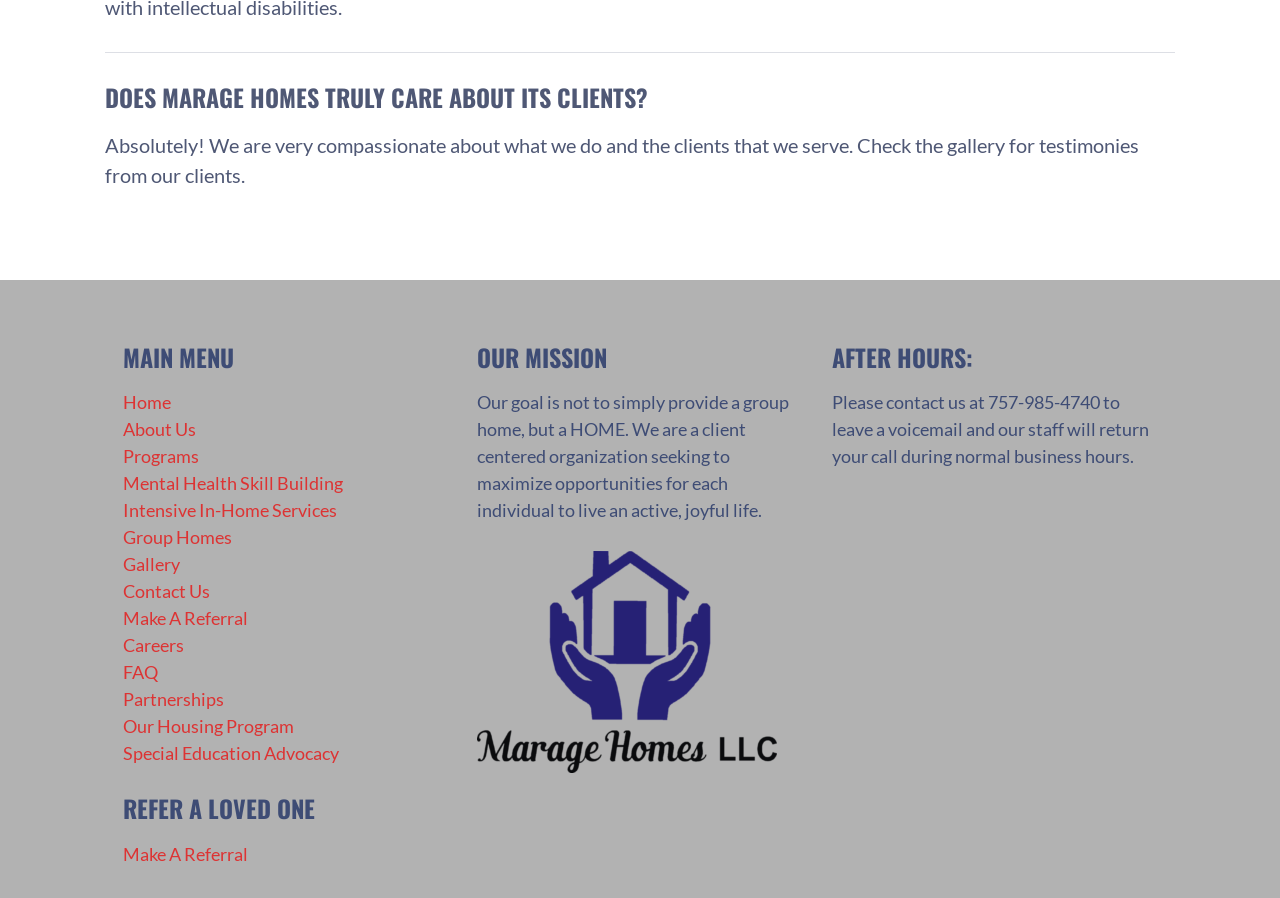Look at the image and write a detailed answer to the question: 
What services does Marage Homes offer?

Marage Homes offers various services, including Mental Health Skill Building, Intensive In-Home Services, Group Homes, and more, as listed in the main menu links.